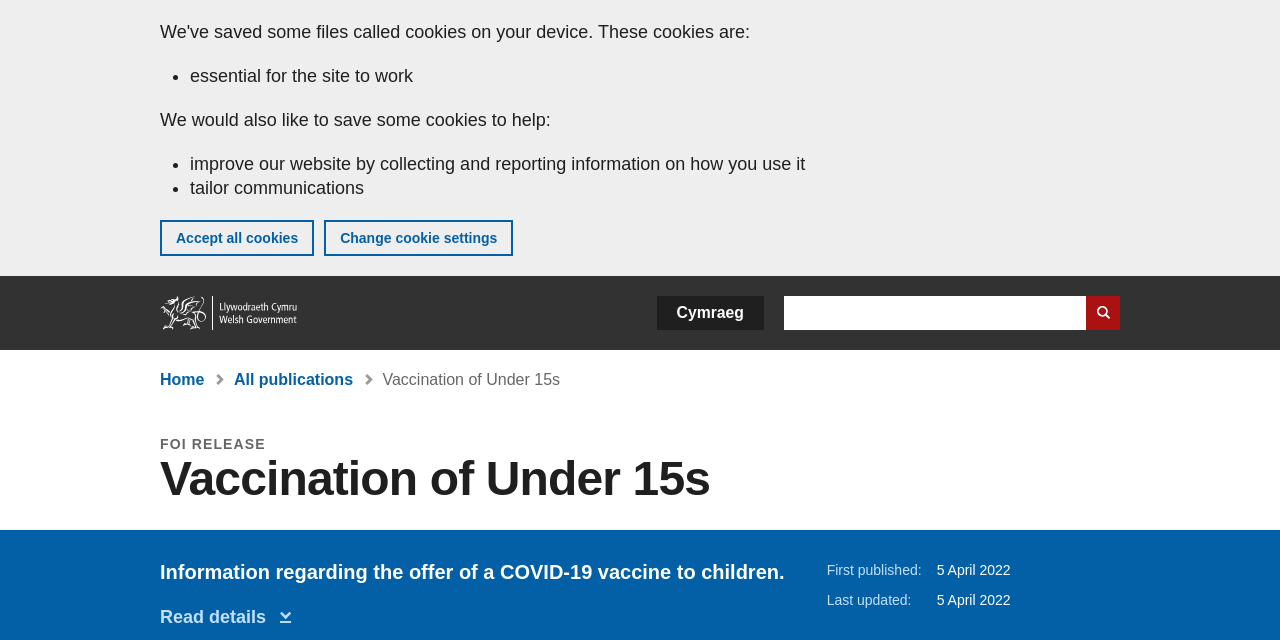Show the bounding box coordinates for the HTML element as described: "Home".

[0.125, 0.58, 0.16, 0.606]